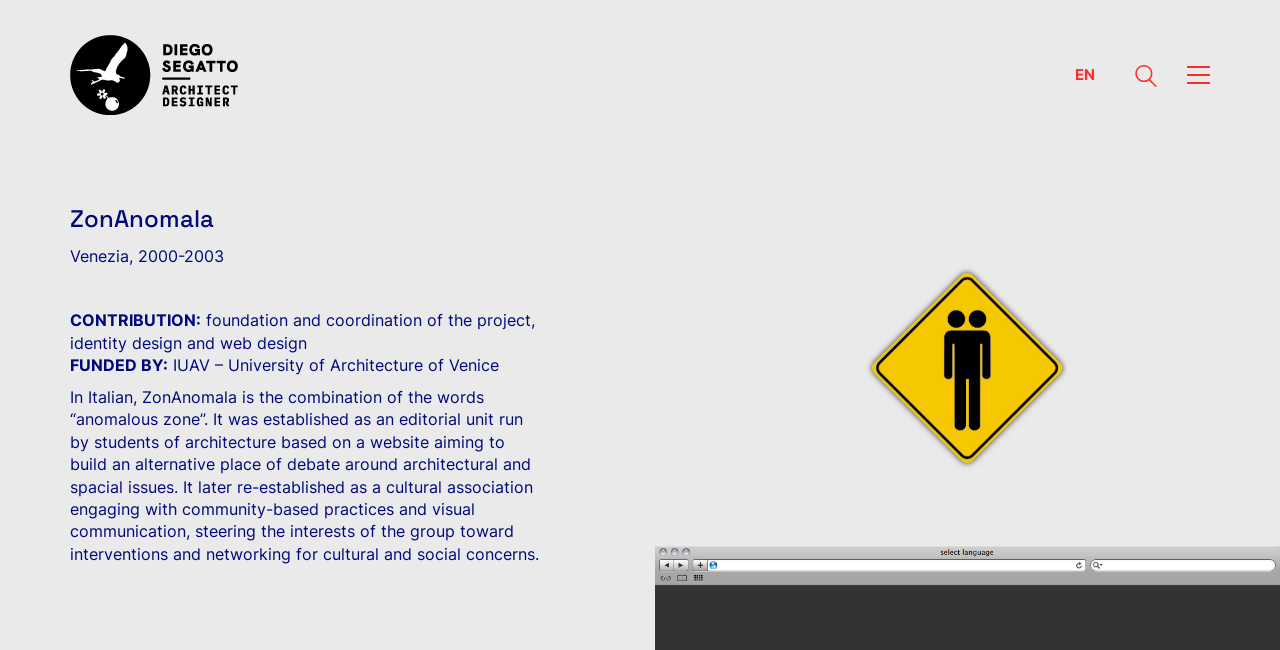Who funded the project ZonAnomala?
Analyze the screenshot and provide a detailed answer to the question.

I found the funding information by looking at the StaticText element that says 'FUNDED BY: IUAV – University of Architecture of Venice'.